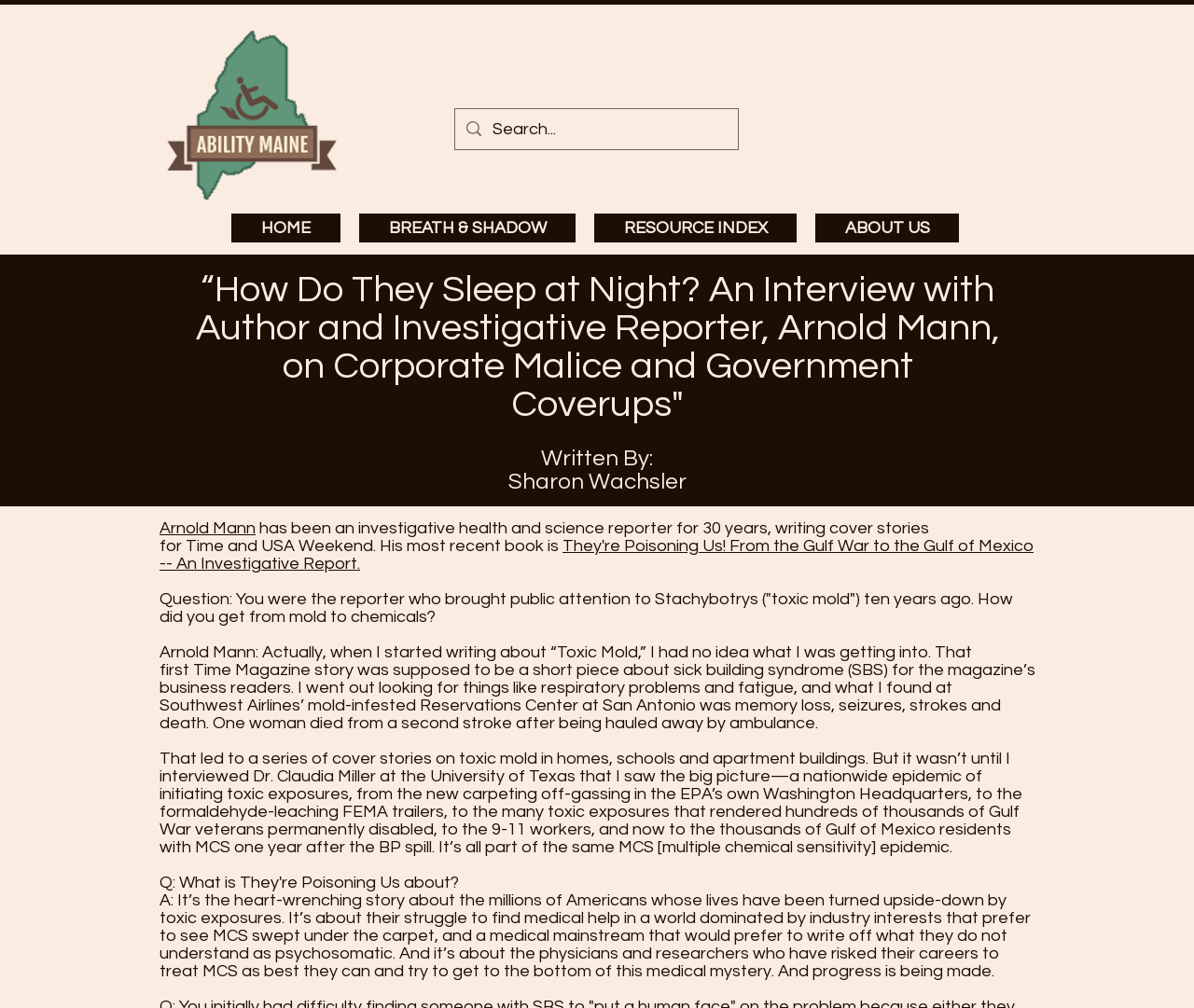Describe every aspect of the webpage in a detailed manner.

The webpage features a prominent logo of Abiliy Maine at the top left corner, which is a dark green profile of the state of Maine with a brown banner and a person in a wheelchair icon. Below the logo, there is a navigation menu with links to "HOME", "BREATH & SHADOW", "RESOURCE INDEX", and "ABOUT US".

On the right side of the navigation menu, there is a search bar with a magnifying glass icon. The search bar is accompanied by a text input field where users can enter their search queries.

The main content of the webpage is an interview with author and investigative reporter, Arnold Mann, on corporate malice and government coverups. The title of the interview is displayed in a large font size, followed by the author's name, Sharon Wachsler.

The interview begins with a brief introduction to Arnold Mann, who has been an investigative health and science reporter for 30 years. The introduction is followed by a series of questions and answers, where Mann shares his experiences and insights on toxic mold, chemical exposures, and their impact on human health.

Throughout the interview, there are several links to Mann's book, "They're Poisoning Us! From the Gulf War to the Gulf of Mexico -- An Investigative Report", as well as references to his previous work on toxic mold and chemical sensitivity.

The interview is divided into several sections, each with a heading that indicates the topic being discussed. The text is presented in a clear and readable format, with adequate spacing between paragraphs. Overall, the webpage is well-organized and easy to navigate, with a focus on presenting the interview content in a clear and concise manner.